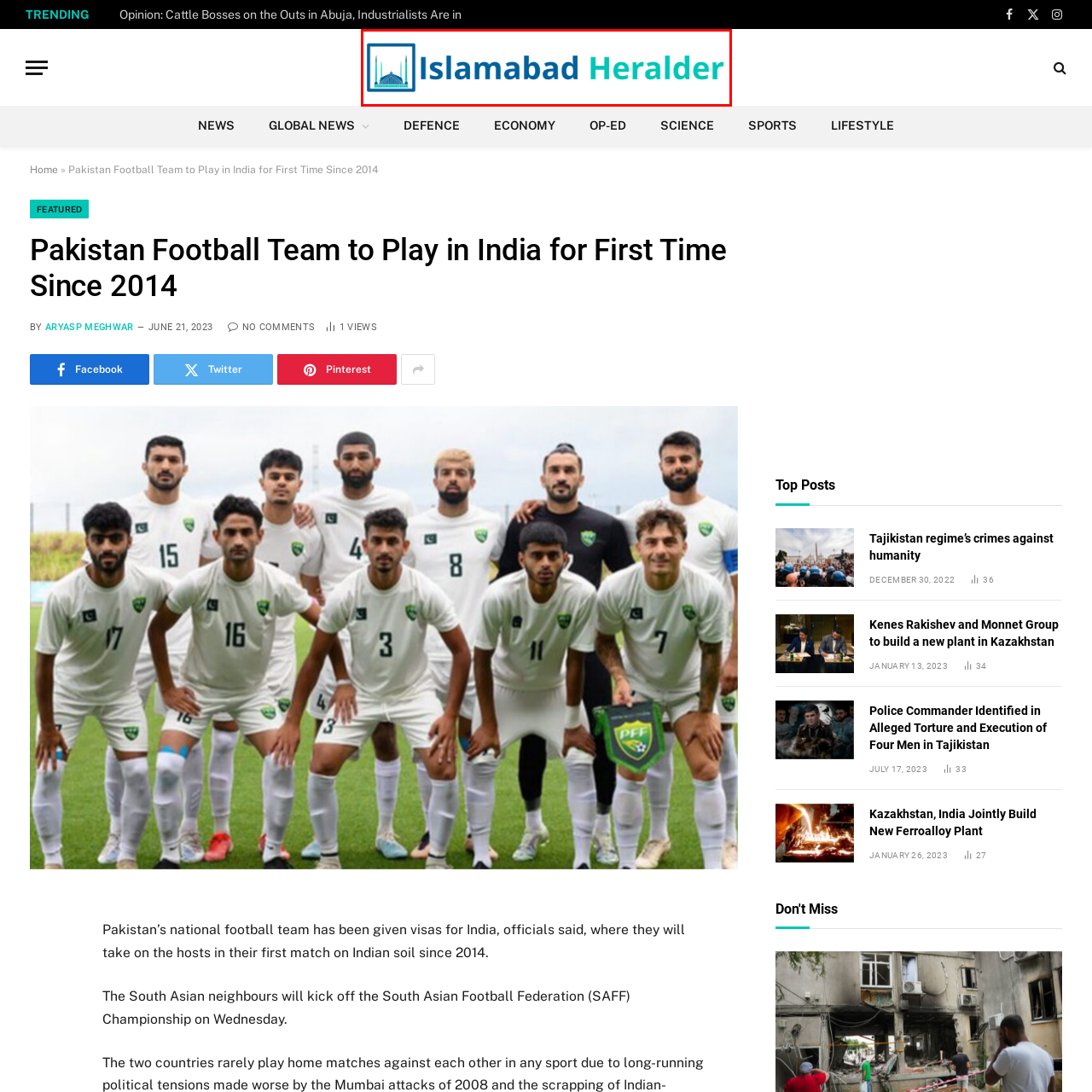Provide an in-depth description of the scene highlighted by the red boundary in the image.

The image showcases the logo of the "Islamabad Heralder," featuring a stylized depiction of a landmark associated with Islamabad alongside the publication's name. The logo is designed with a clean and modern aesthetic, prominently displaying "Islamabad" in a deep blue color and "Heralder" in a vibrant turquoise. This visual representation emphasizes the publication's connection to Islamabad, highlighting its role as a key source of news and information for the region. The logo's design reflects professionalism and a commitment to delivering trustworthy journalism.